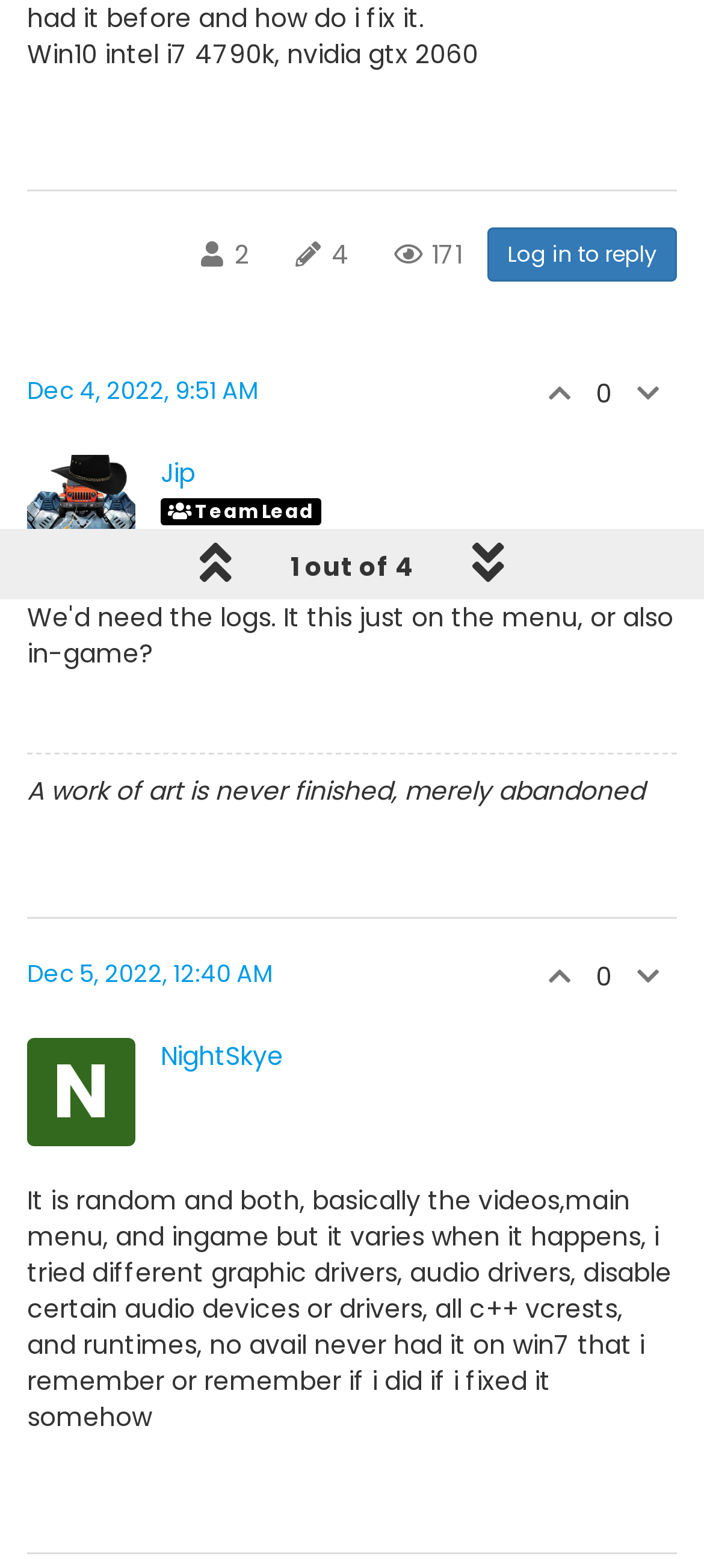Provide the bounding box for the UI element matching this description: "1 out of 4".

[0.362, 0.342, 0.649, 0.388]